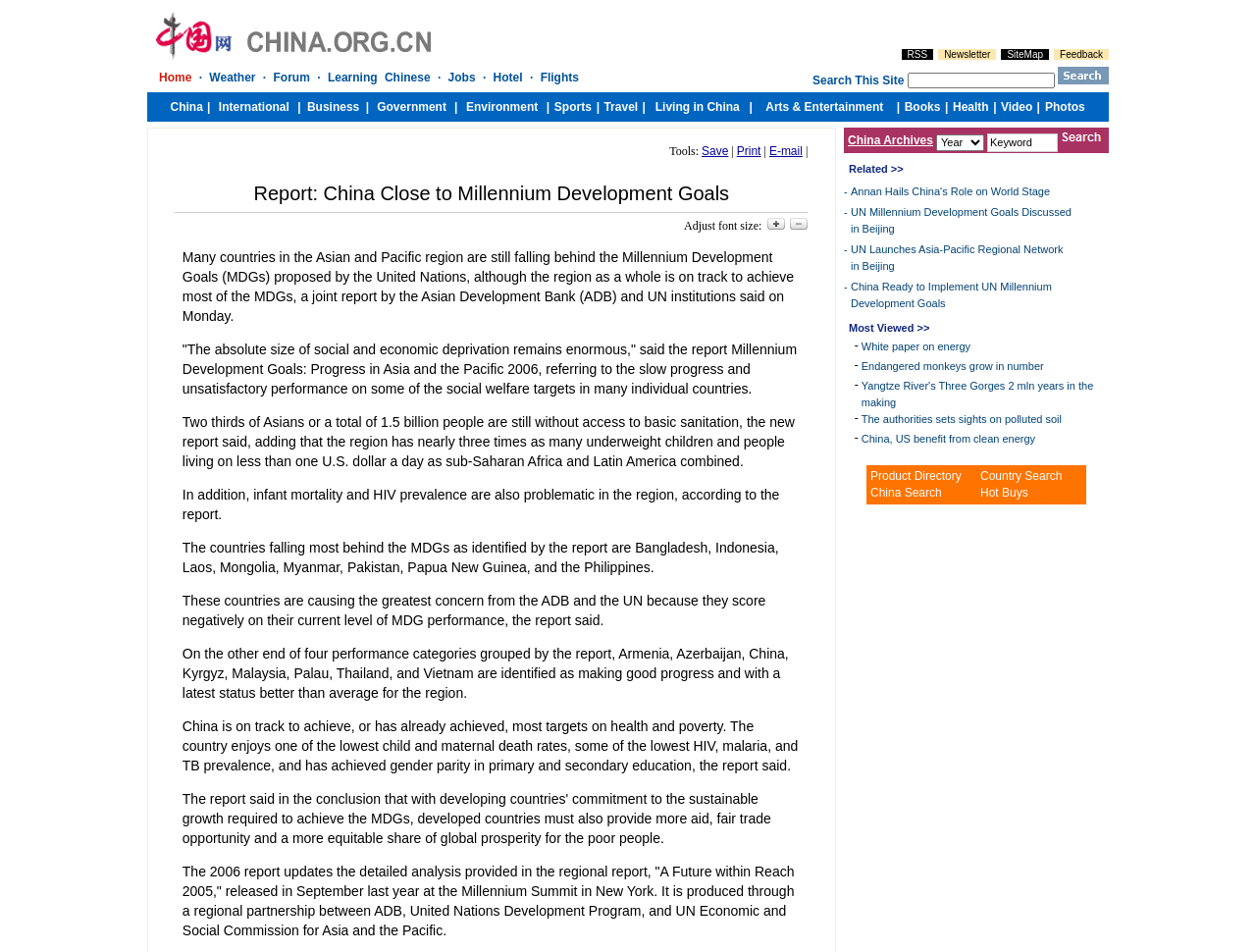Locate the bounding box coordinates of the element you need to click to accomplish the task described by this instruction: "Search for a keyword".

[0.786, 0.14, 0.842, 0.16]